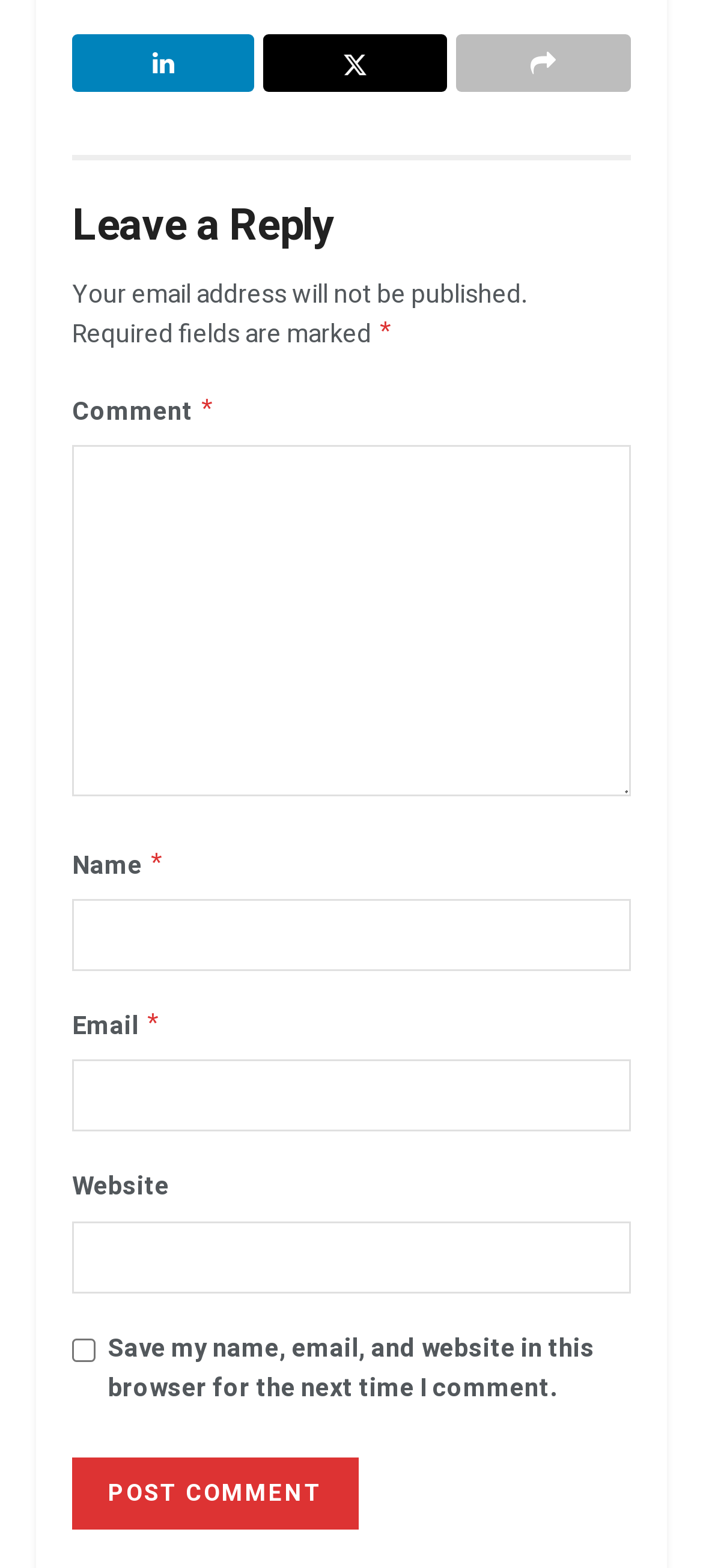Can you identify the bounding box coordinates of the clickable region needed to carry out this instruction: 'Click the reply link'? The coordinates should be four float numbers within the range of 0 to 1, stated as [left, top, right, bottom].

[0.103, 0.022, 0.362, 0.059]